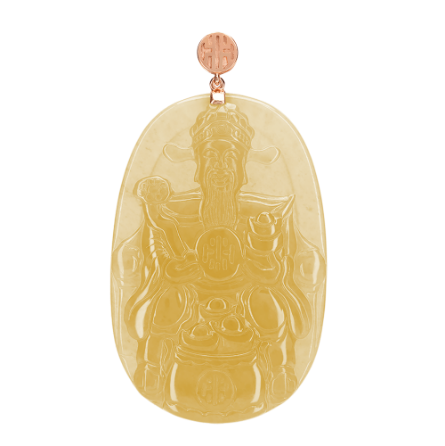What is the purpose of the pendant?
Use the information from the image to give a detailed answer to the question.

The caption implies that the pendant is a talisman for good fortune, as it features a seated figure holding symbols of abundance, and is meant to be worn on a necklace.